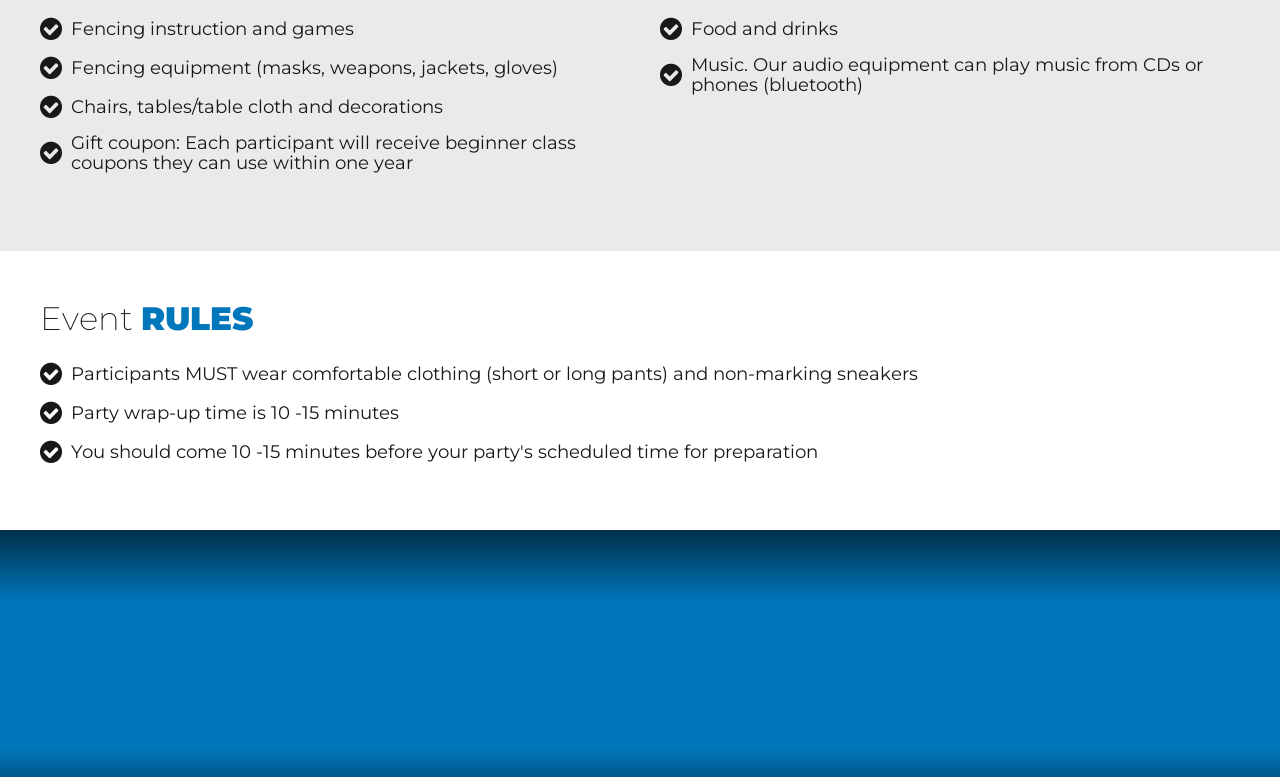What is the duration of the party wrap-up time?
Answer the question with just one word or phrase using the image.

10-15 minutes